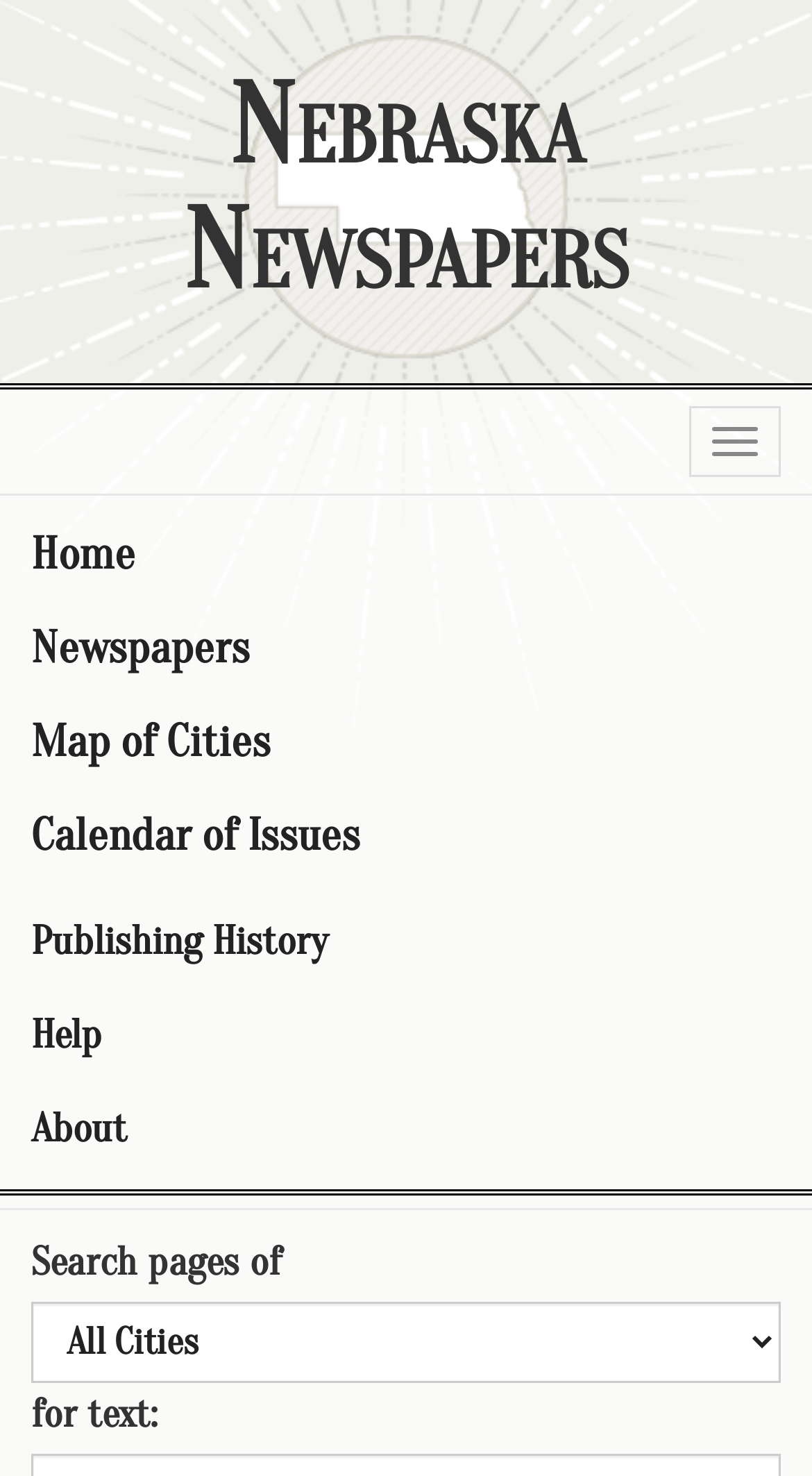Determine the coordinates of the bounding box that should be clicked to complete the instruction: "Toggle navigation". The coordinates should be represented by four float numbers between 0 and 1: [left, top, right, bottom].

[0.849, 0.275, 0.962, 0.323]